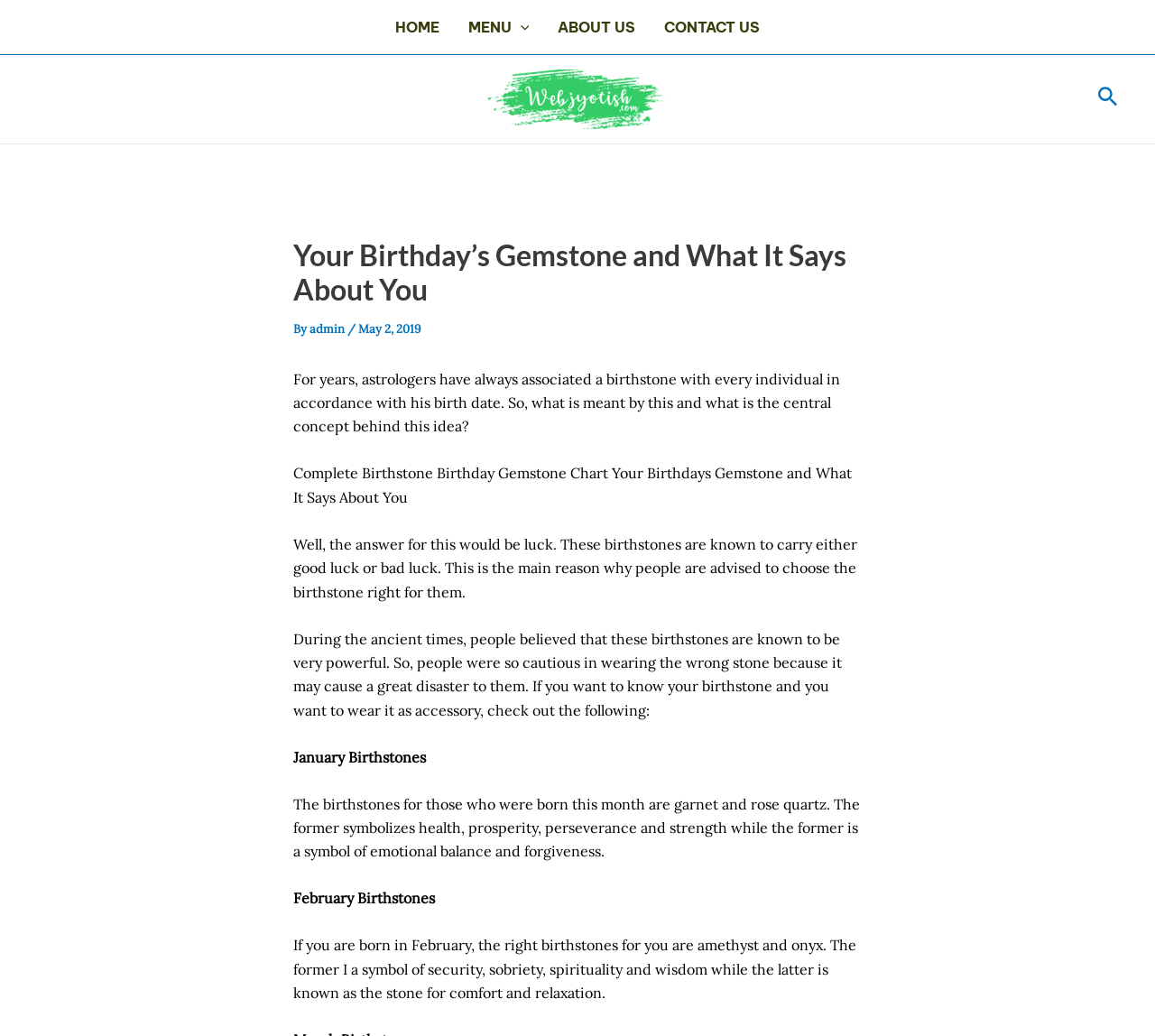Answer the question with a single word or phrase: 
What is the birthstone for people born in January?

Garnet and Rose Quartz